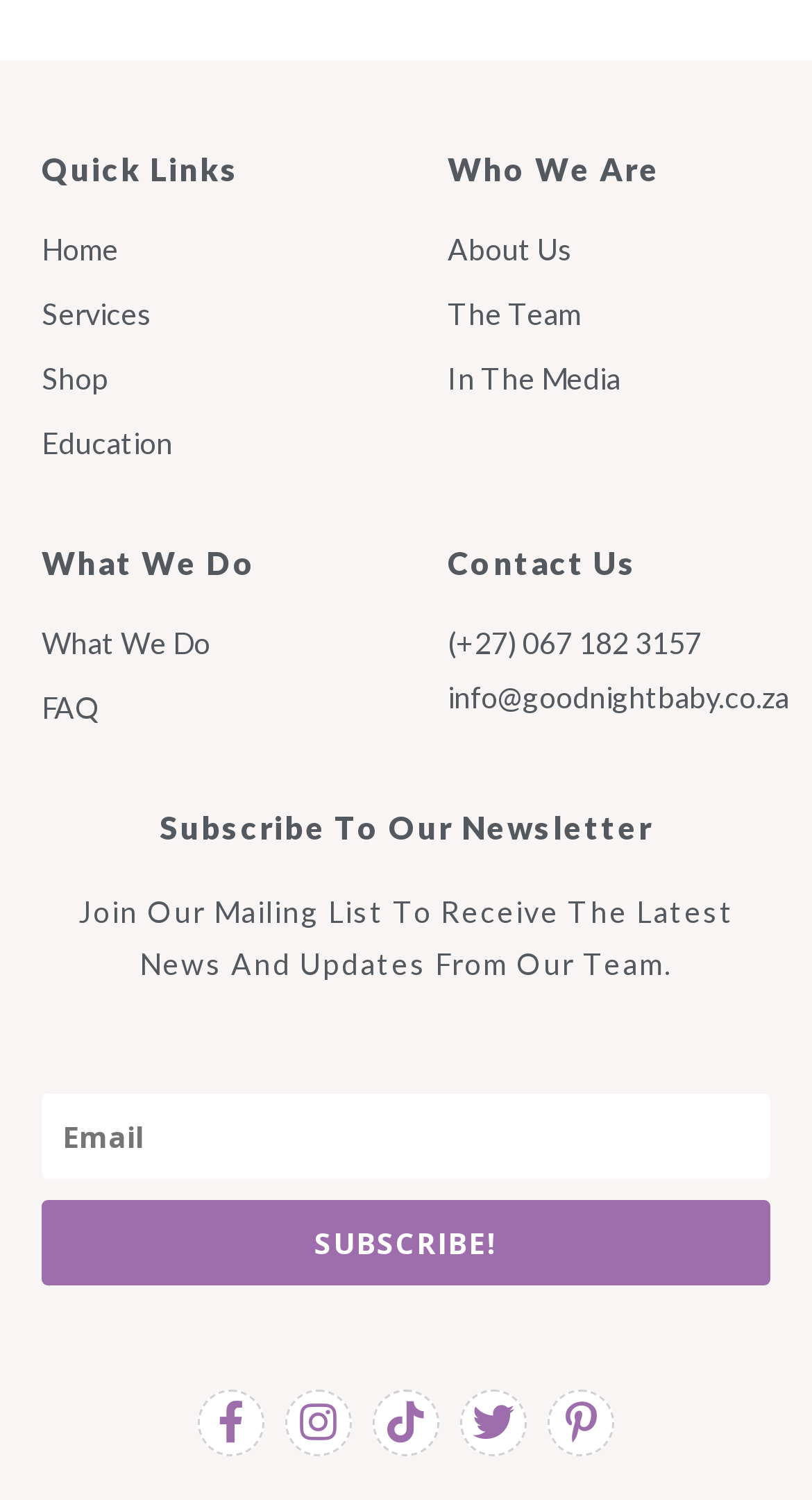Please reply to the following question using a single word or phrase: 
What is the name of the company?

Goodnight Baby